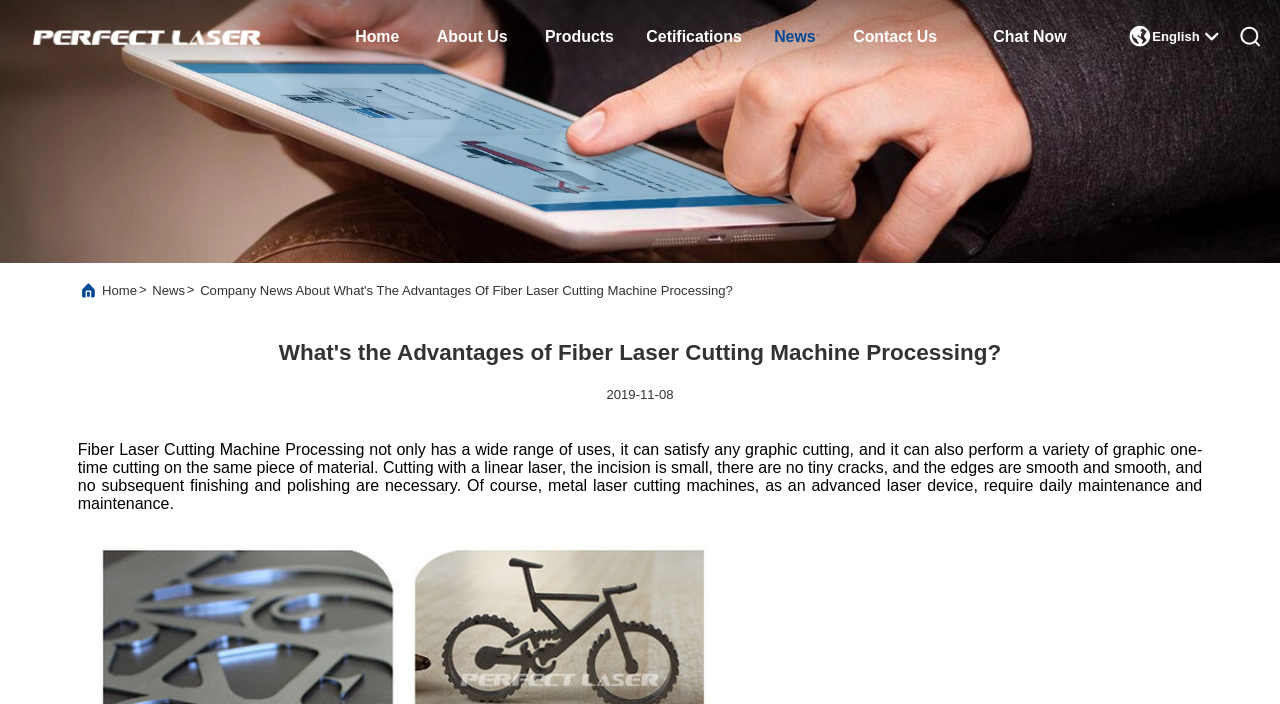What is the advantage of Fiber Laser Cutting Machine Processing? Based on the image, give a response in one word or a short phrase.

smooth edges